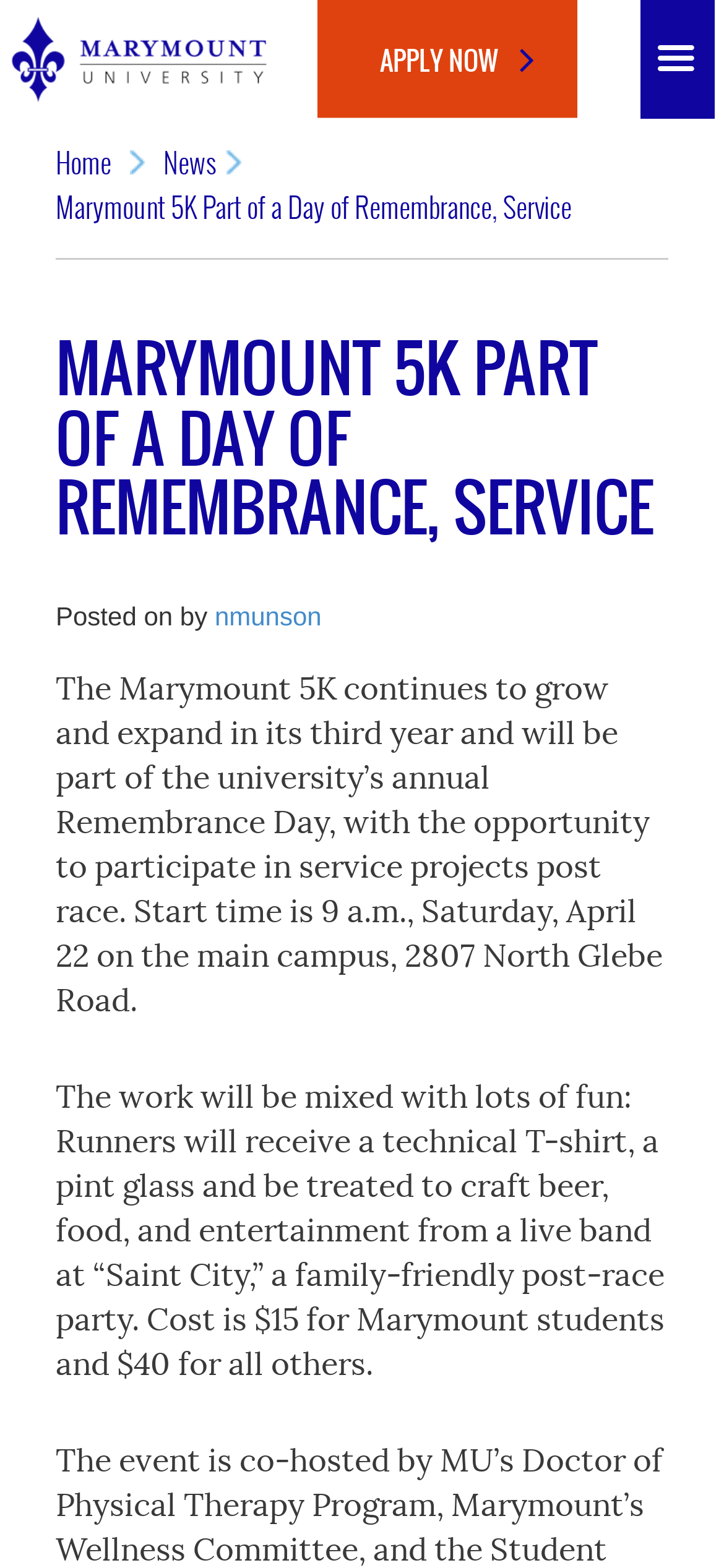Respond with a single word or phrase:
How much does it cost for Marymount students to participate?

$15